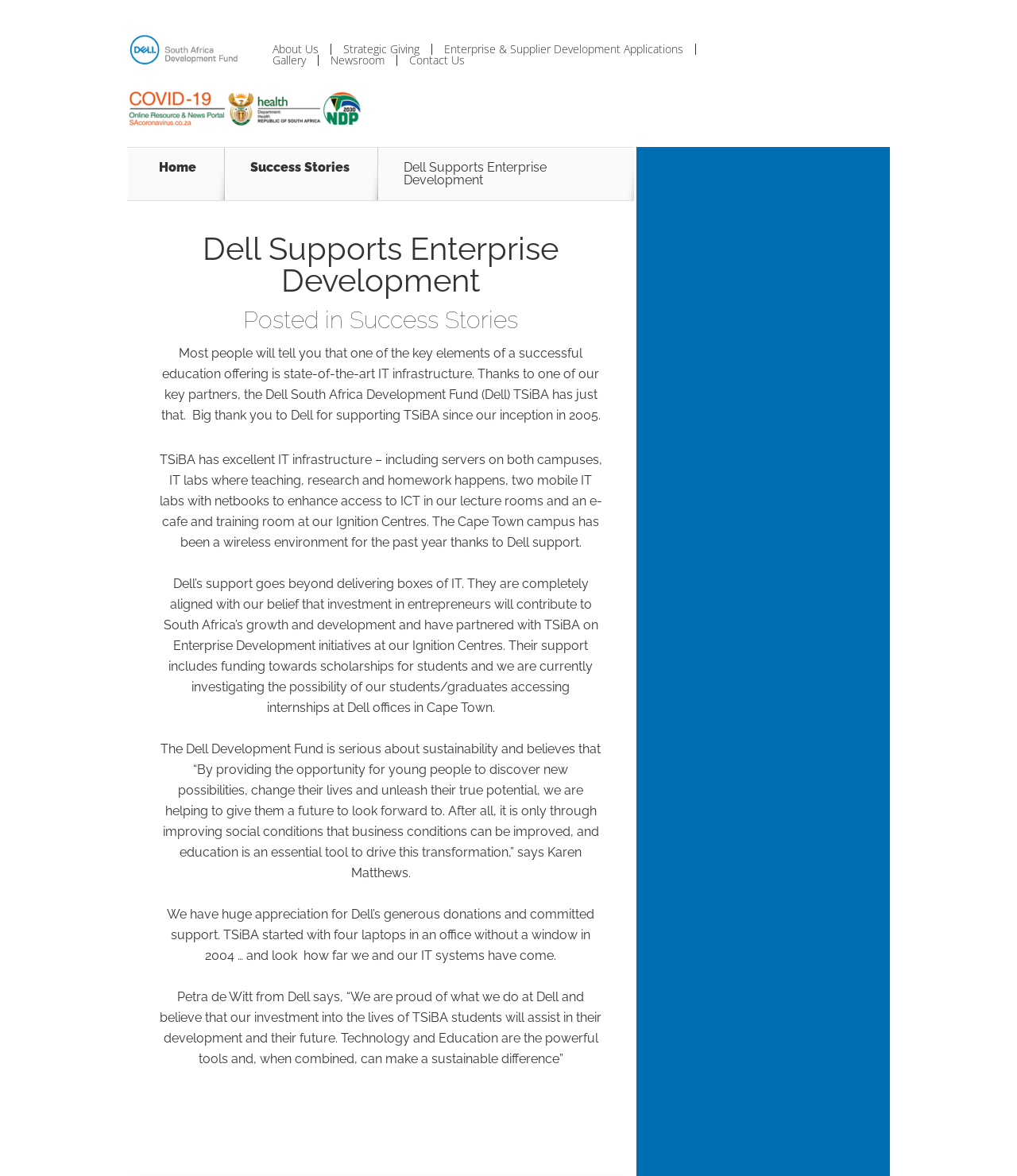What is the focus of the Dell Development Fund's support?
Using the image as a reference, give an elaborate response to the question.

The question is asking for the focus of the Dell Development Fund's support. By reading the text on the webpage, we can see that the fund is supporting education and entrepreneurship initiatives, particularly through its partnership with TSiBA. The text mentions that the fund believes that investment in entrepreneurs will contribute to South Africa's growth and development.